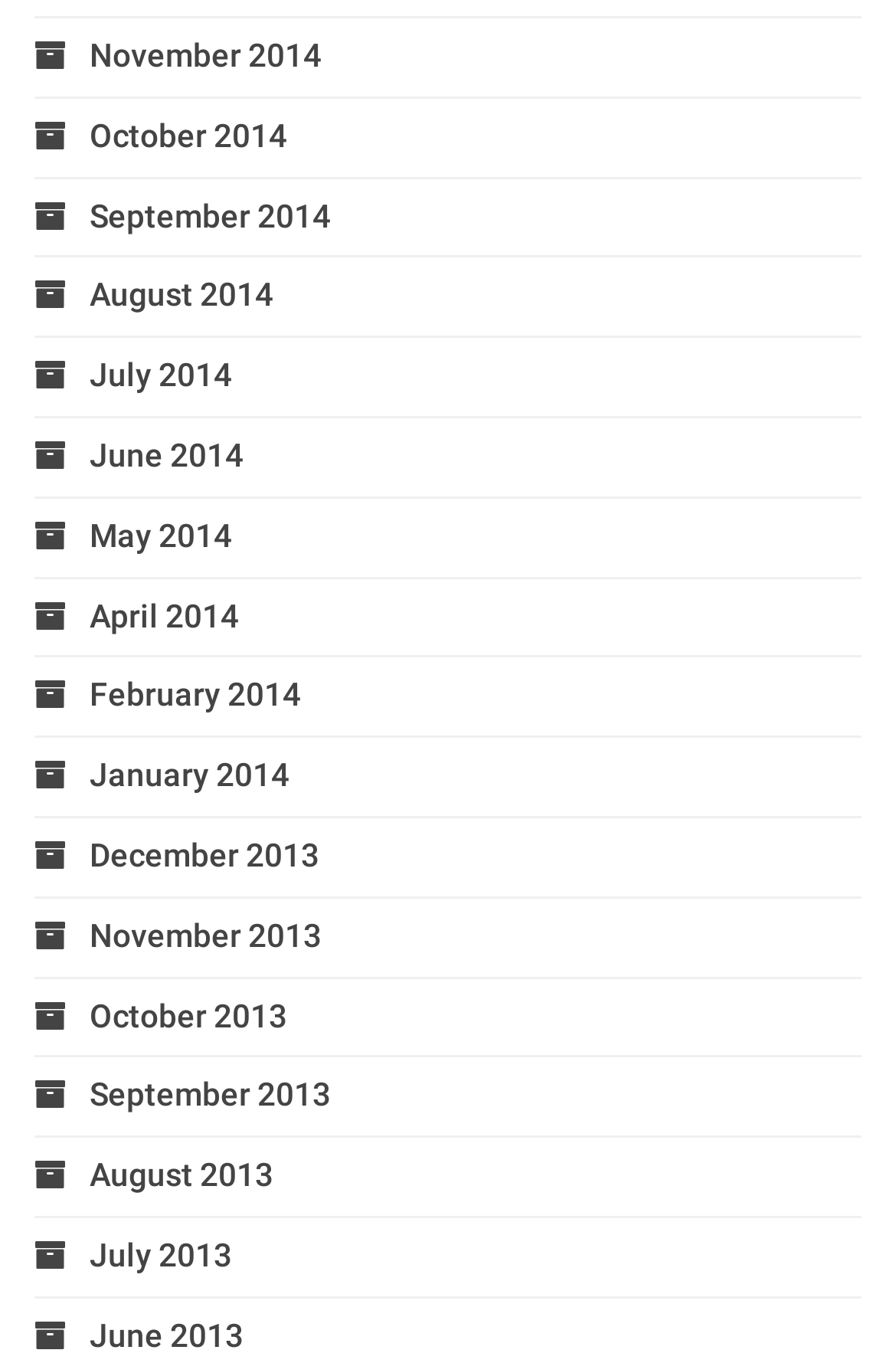Please determine the bounding box coordinates of the element's region to click in order to carry out the following instruction: "View September 2013 archives". The coordinates should be four float numbers between 0 and 1, i.e., [left, top, right, bottom].

[0.038, 0.79, 0.369, 0.817]